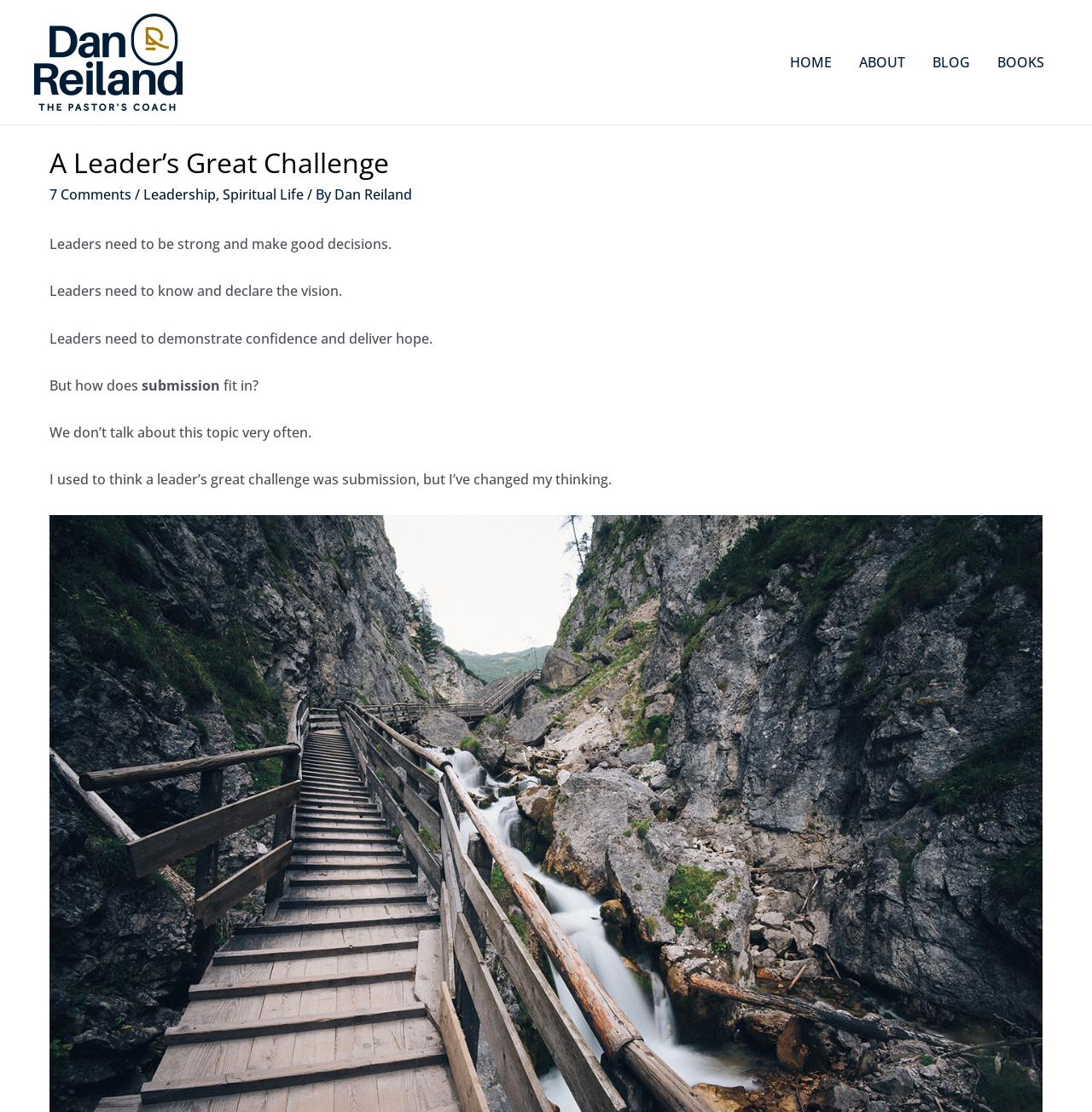What are the categories of the article?
Kindly give a detailed and elaborate answer to the question.

The categories of the article can be determined by looking at the links 'Leadership' and 'Spiritual Life' which appear on the webpage. These links suggest that the article belongs to the categories of Leadership and Spiritual Life.